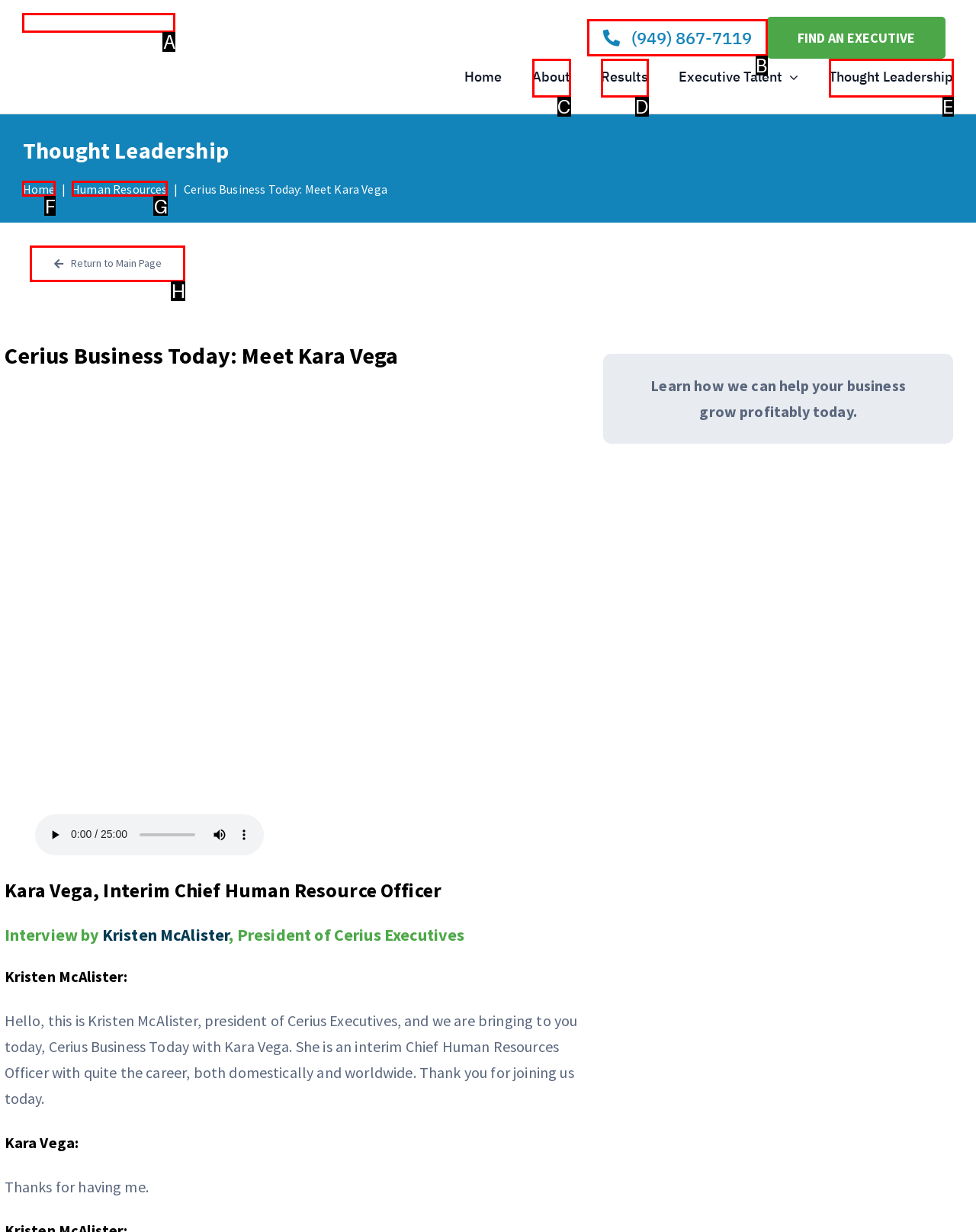Match the option to the description: Return to Main Page
State the letter of the correct option from the available choices.

H